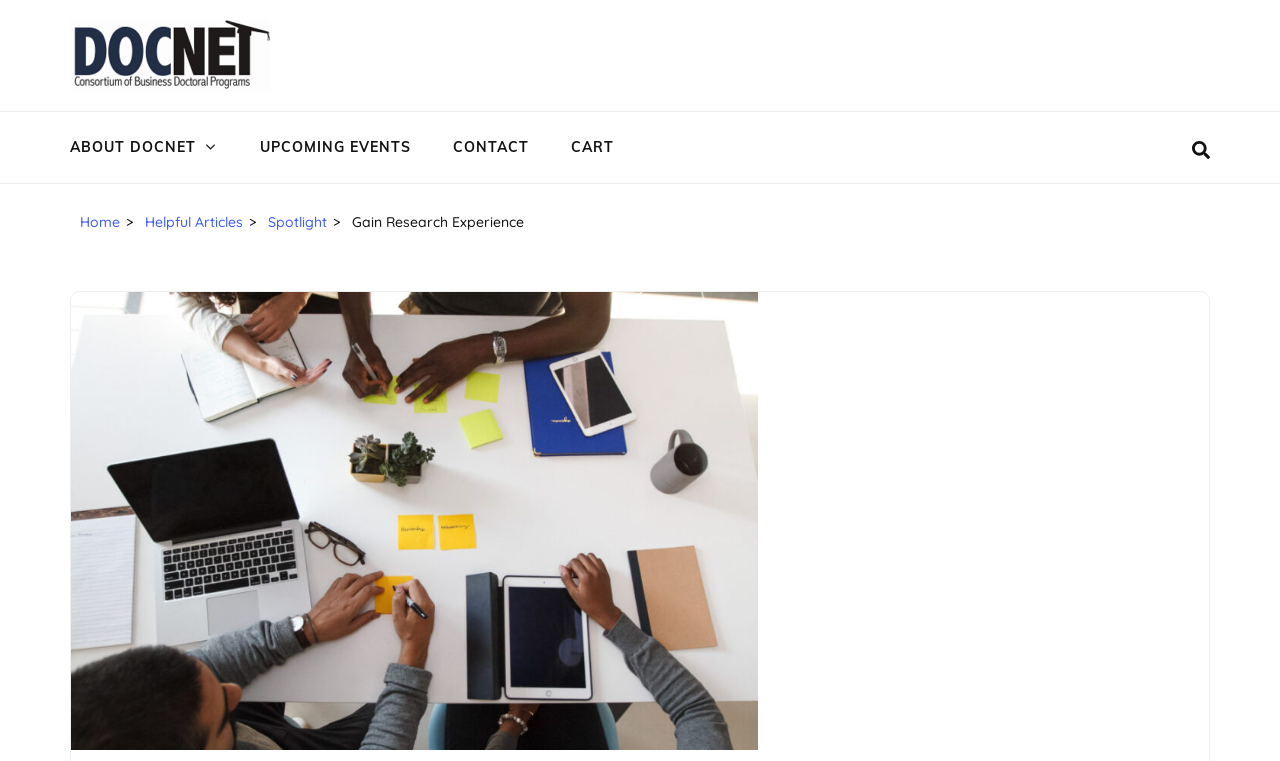Determine the bounding box coordinates of the element's region needed to click to follow the instruction: "contact DocNet". Provide these coordinates as four float numbers between 0 and 1, formatted as [left, top, right, bottom].

[0.354, 0.182, 0.413, 0.205]